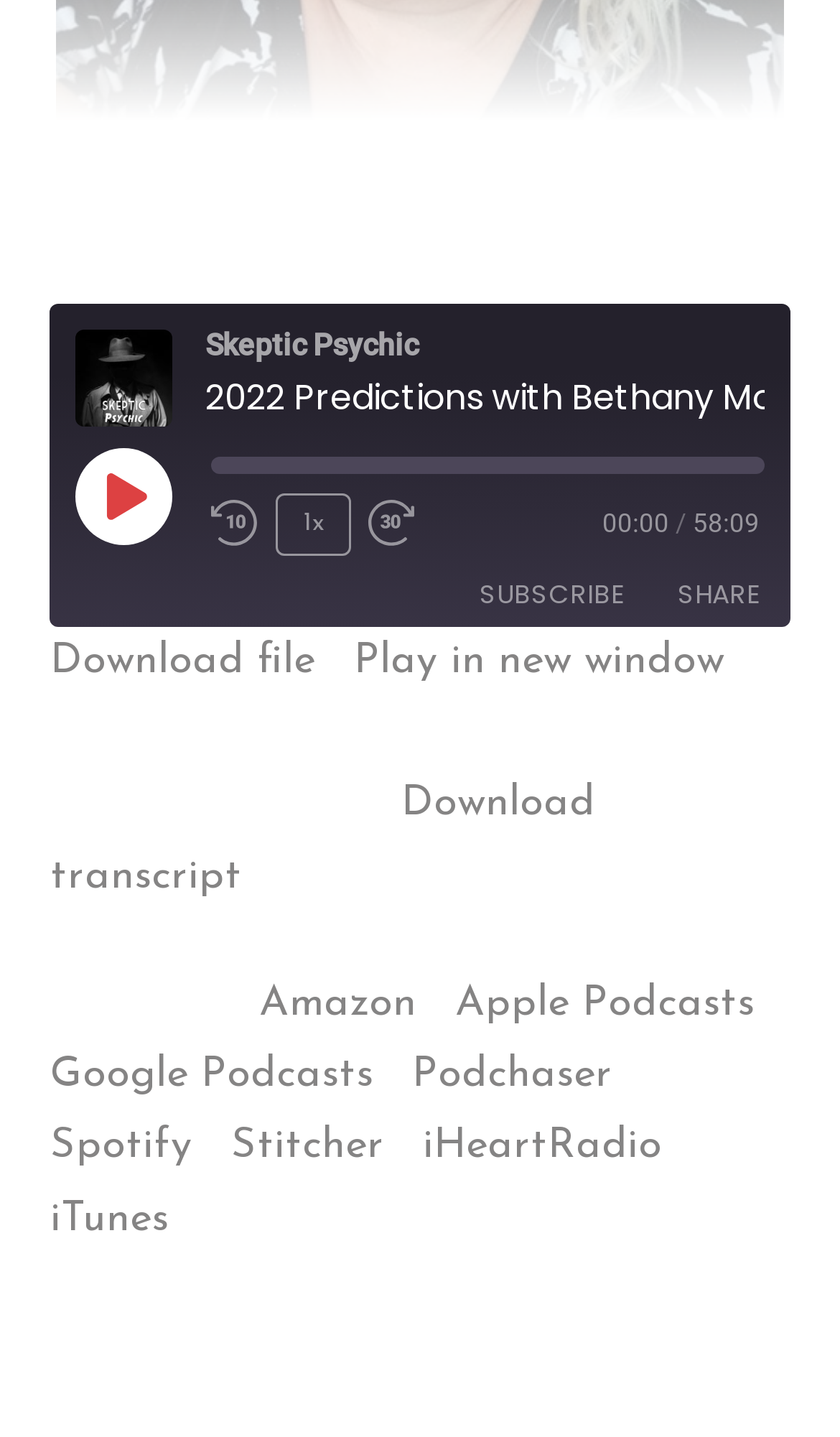Answer the question in a single word or phrase:
What is the podcast name?

Skeptic Psychic